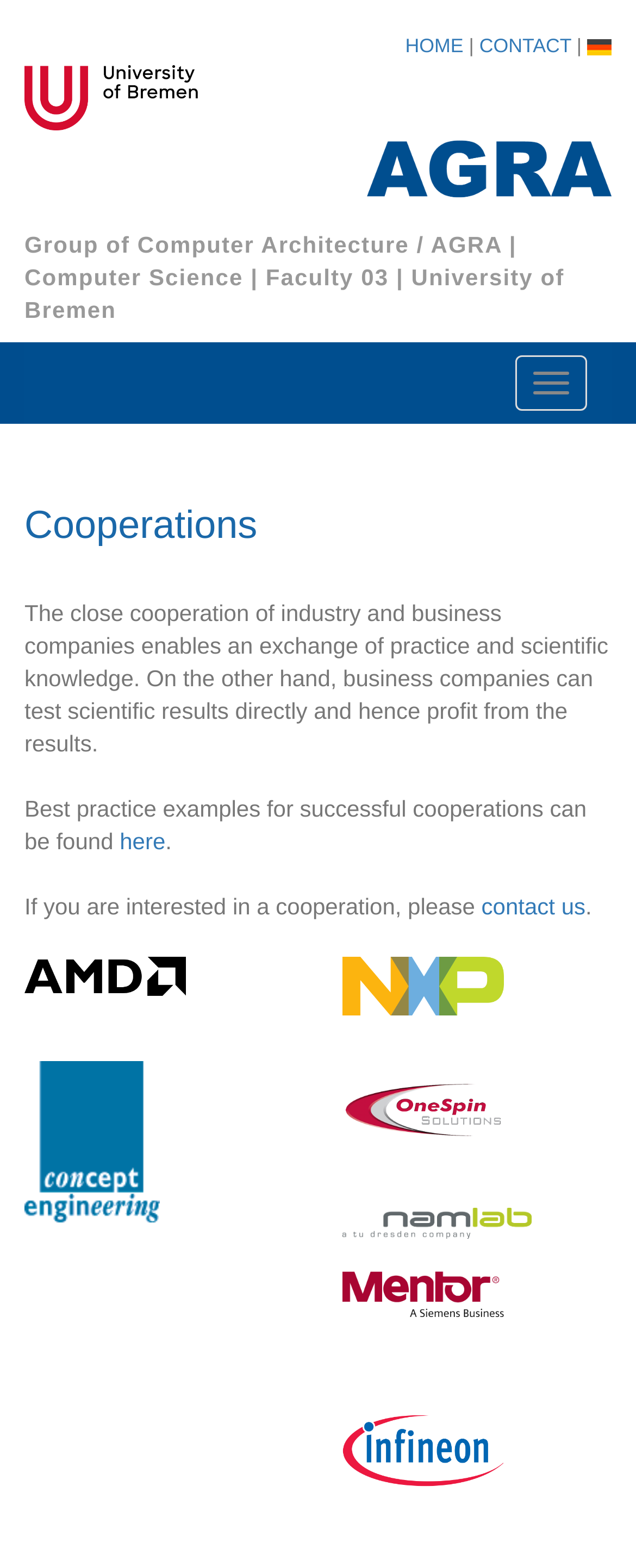What is the purpose of the cooperation?
Provide a well-explained and detailed answer to the question.

According to the text on the webpage, the close cooperation of industry and business companies enables an exchange of practice and scientific knowledge, and business companies can test scientific results directly and hence profit from the results.